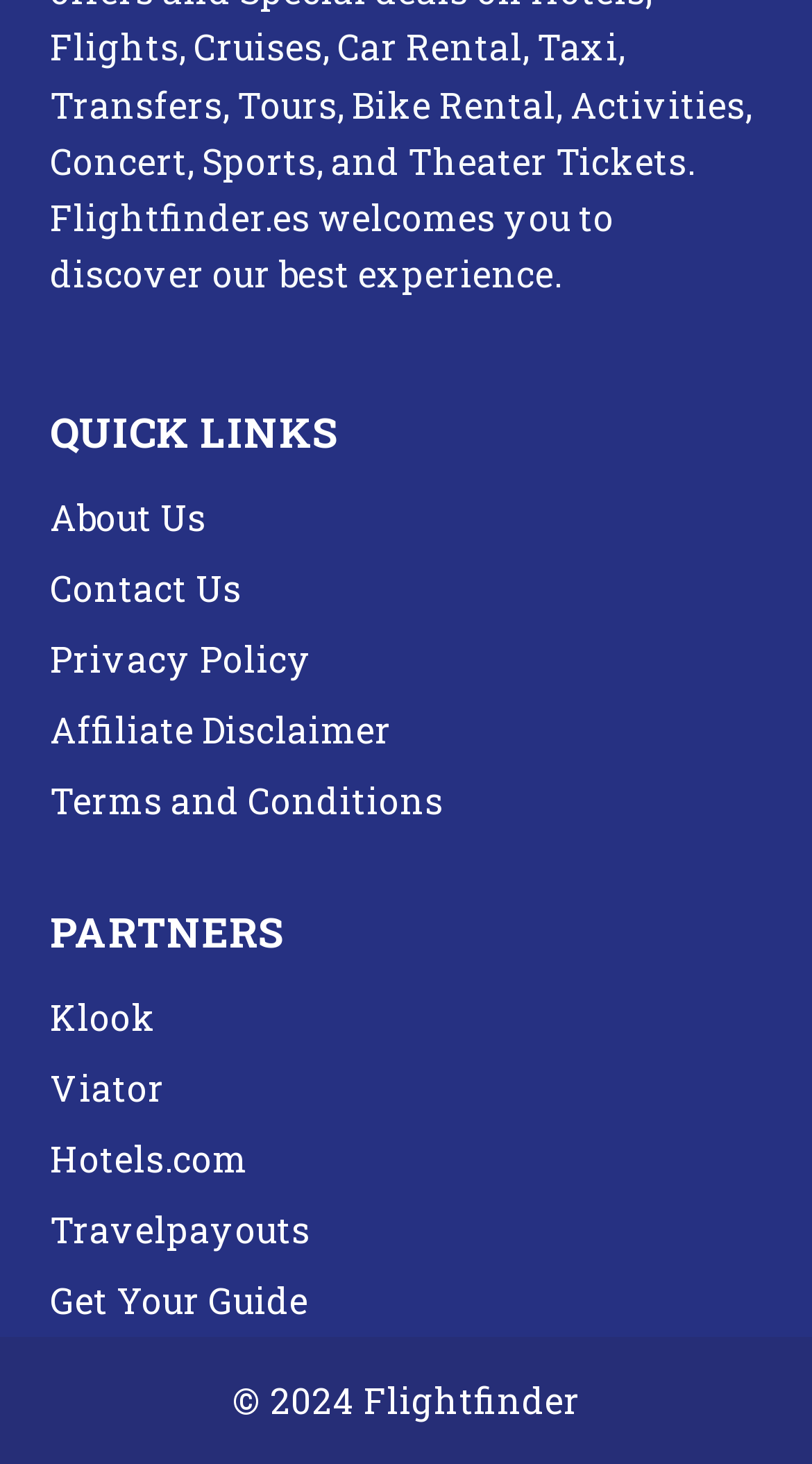Please specify the bounding box coordinates of the area that should be clicked to accomplish the following instruction: "visit Privacy Policy". The coordinates should consist of four float numbers between 0 and 1, i.e., [left, top, right, bottom].

[0.062, 0.427, 0.938, 0.475]